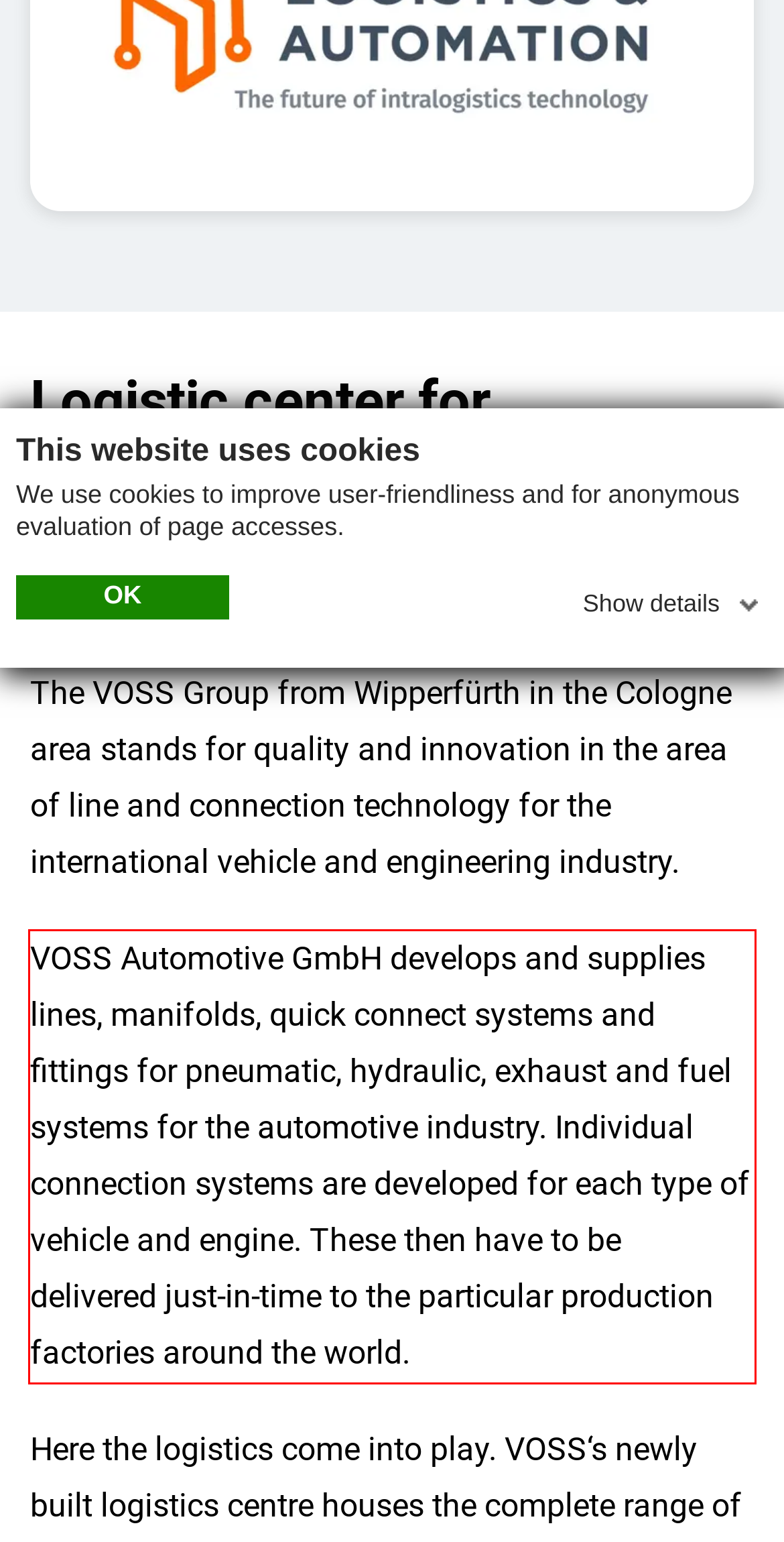Please extract the text content within the red bounding box on the webpage screenshot using OCR.

VOSS Automotive GmbH develops and supplies lines, manifolds, quick connect systems and fittings for pneumatic, hydraulic, exhaust and fuel systems for the automotive industry. Individual connection systems are developed for each type of vehicle and engine. These then have to be delivered just-in-time to the particular production factories around the world.